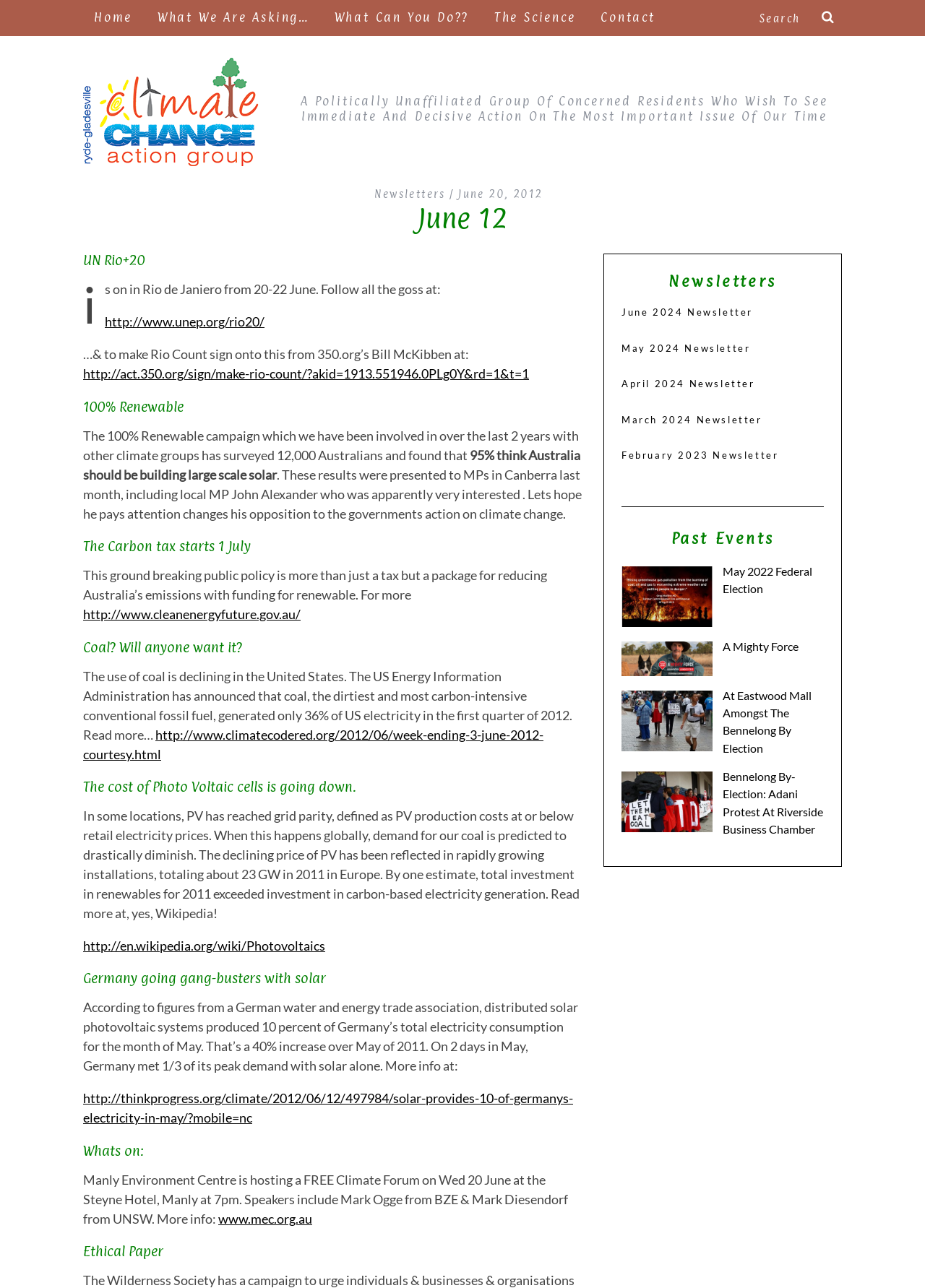Give a detailed account of the webpage.

The webpage is about the Ryde Gladesville Climate Change Action Group, a politically unaffiliated group of concerned residents who wish to see immediate and decisive action on climate change. 

At the top of the page, there is a search bar with a magnifying glass icon and a "Search" button. Below the search bar, there are five navigation links: "Home", "What We Are Asking…", "What Can You Do??", "The Science", and "Contact". 

To the left of the navigation links, there is a group logo and a brief description of the group. Below the logo, there are several sections of content, each with a heading. The first section is about UN Rio+20, an event that took place in Rio de Janeiro from June 20-22, 2012. 

The next section is about the 100% Renewable campaign, which surveyed 12,000 Australians and found that 95% think Australia should be building large-scale solar. 

Following this, there are sections about the carbon tax starting on July 1, the decline of coal usage in the United States, the decreasing cost of photo voltaic cells, Germany's progress in solar energy, and upcoming events, including a free climate forum at the Manly Environment Centre. 

On the right side of the page, there are two columns of links. The first column has links to past newsletters, and the second column has links to past events, including the May 2022 Federal Election and several protests and rallies. There are also a few images scattered throughout the page, including a logo and some event flyers.